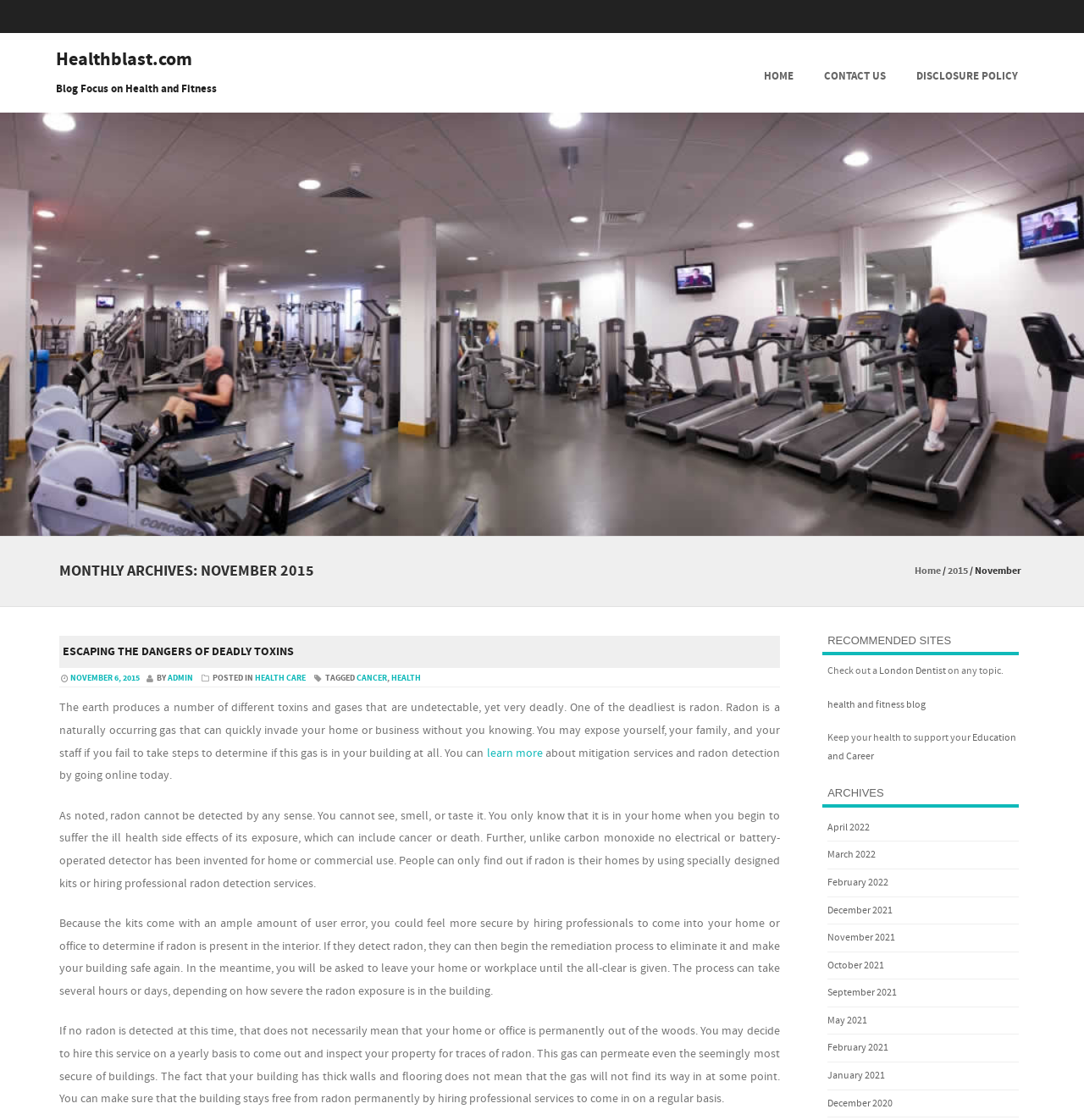Answer the question briefly using a single word or phrase: 
What is the topic of the latest article?

ESCAPING THE DANGERS OF DEADLY TOXINS